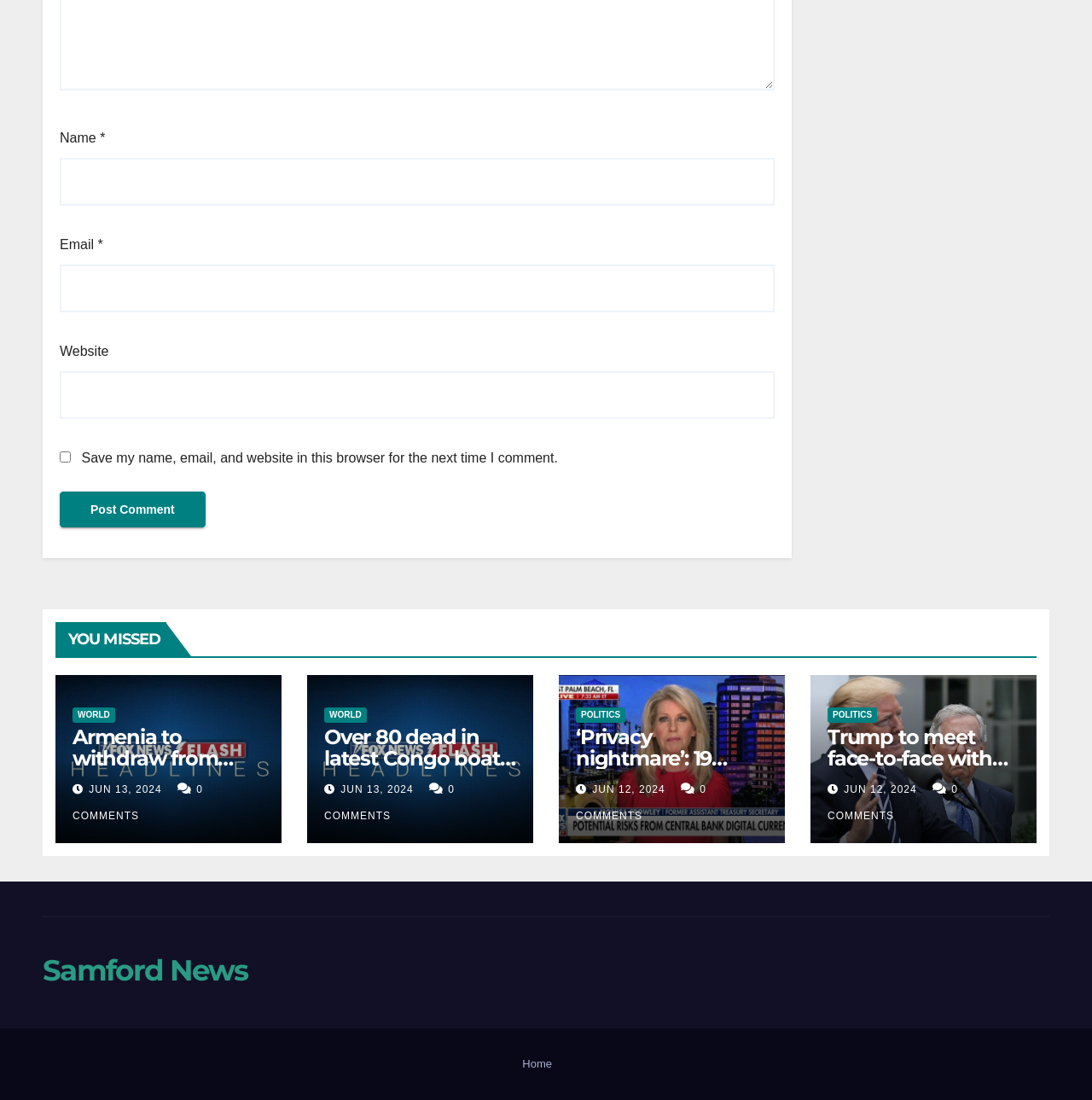Please specify the bounding box coordinates of the clickable region to carry out the following instruction: "Click on 'New football kits 2019-20 revealed and updates: AC Milan, Liverpool, Chelsea, Man Utd & all the revealed Jerseys of top clubs' link". The coordinates should be four float numbers between 0 and 1, in the format [left, top, right, bottom].

None